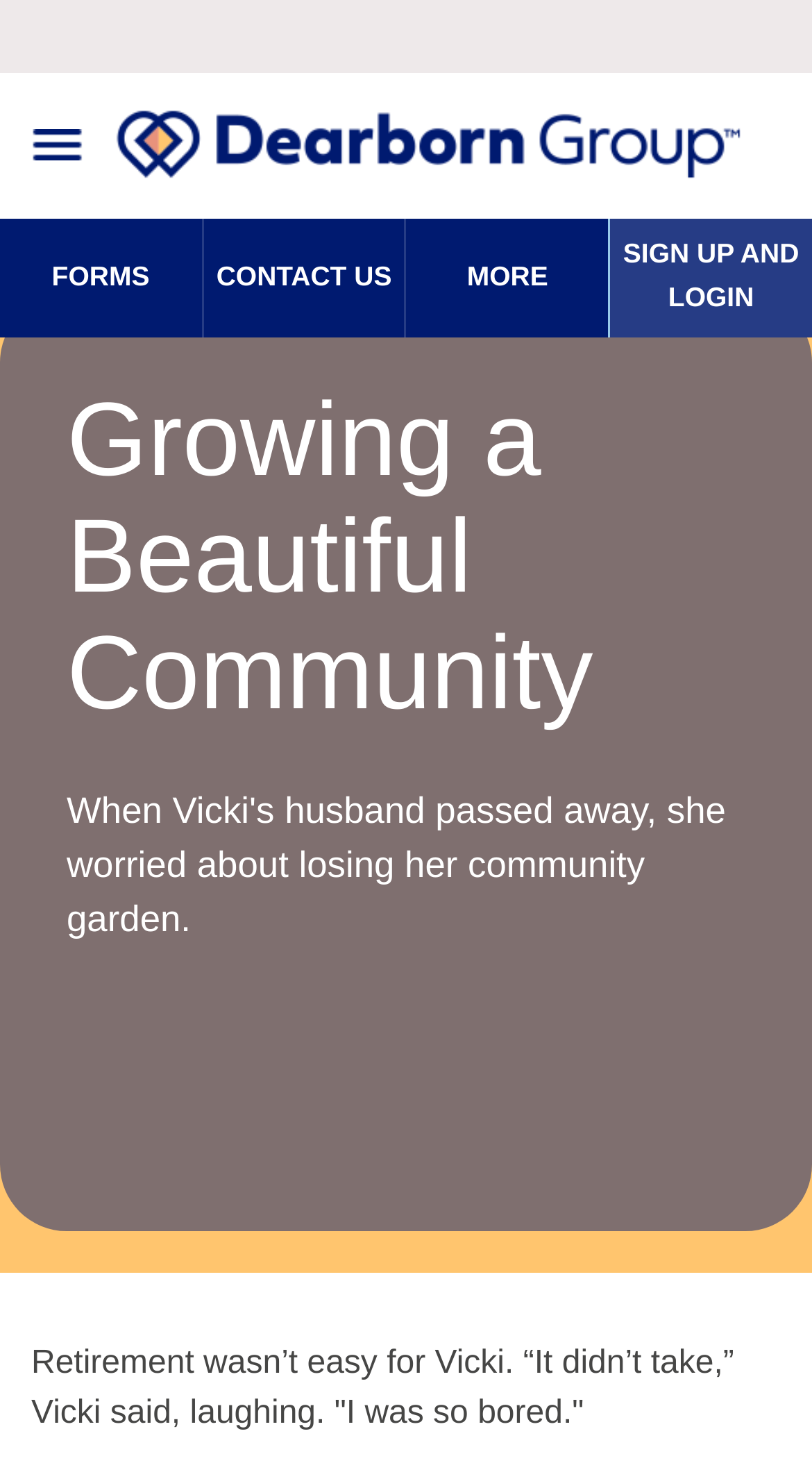Identify the main title of the webpage and generate its text content.

Growing a Beautiful Community